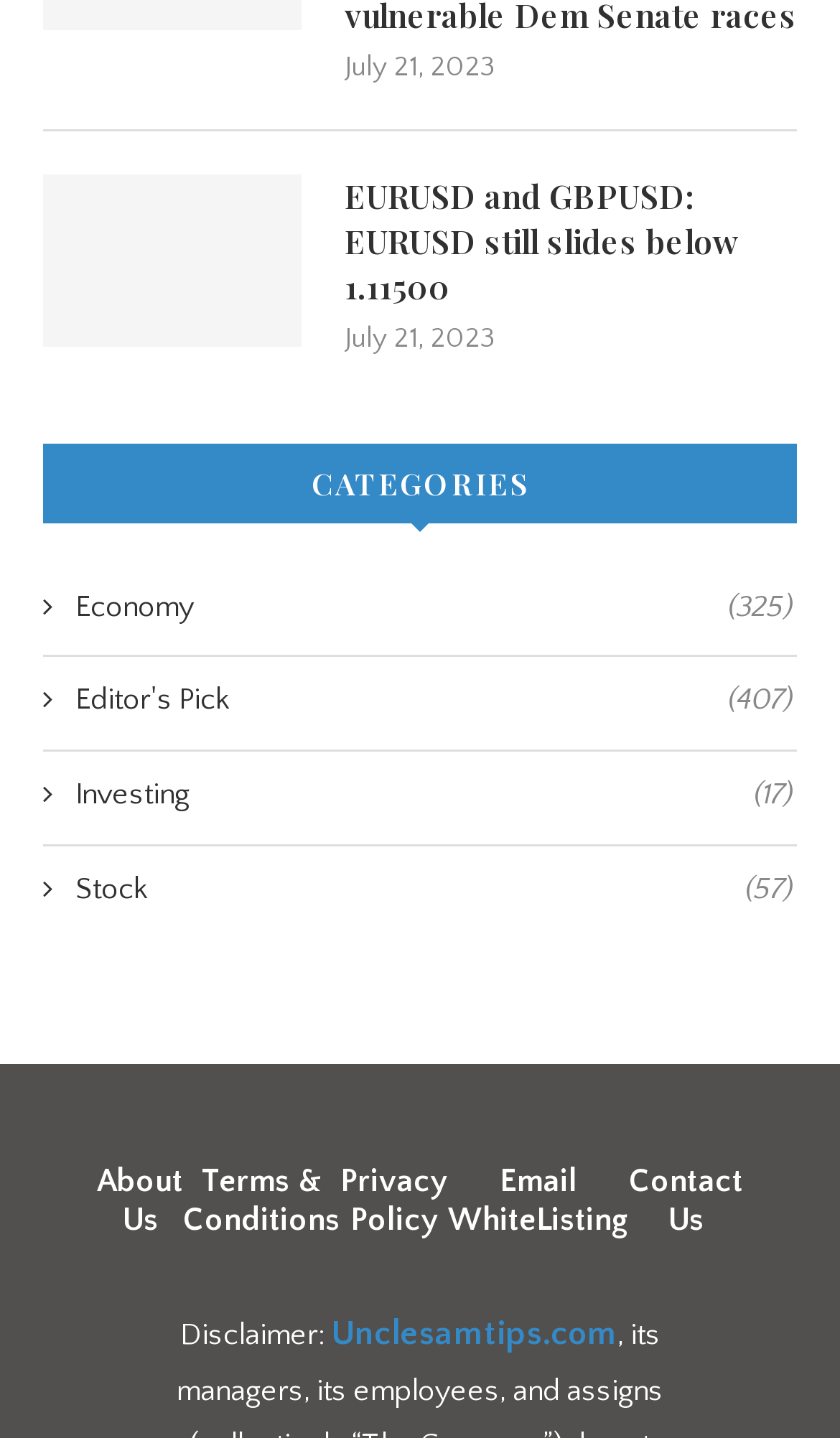Refer to the image and provide an in-depth answer to the question: 
What are the categories listed on the webpage?

The categories are listed in the complementary element with the heading 'CATEGORIES', and each category is a link with an icon, including Economy, Editor's Pick, Investing, and Stock.